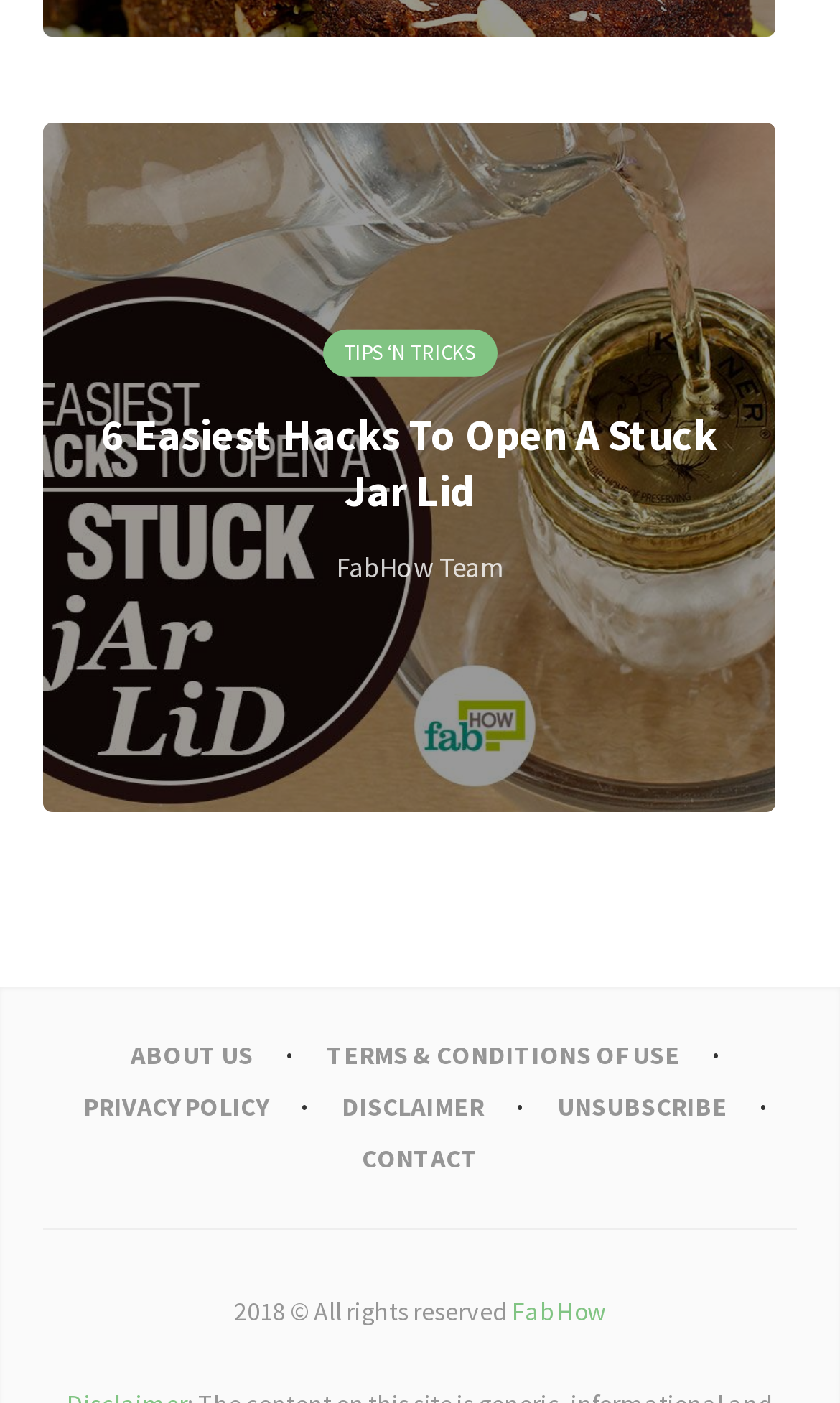Please determine the bounding box coordinates of the area that needs to be clicked to complete this task: 'read the article about 6 easiest hacks to open a stuck jar lid'. The coordinates must be four float numbers between 0 and 1, formatted as [left, top, right, bottom].

[0.103, 0.29, 0.872, 0.37]